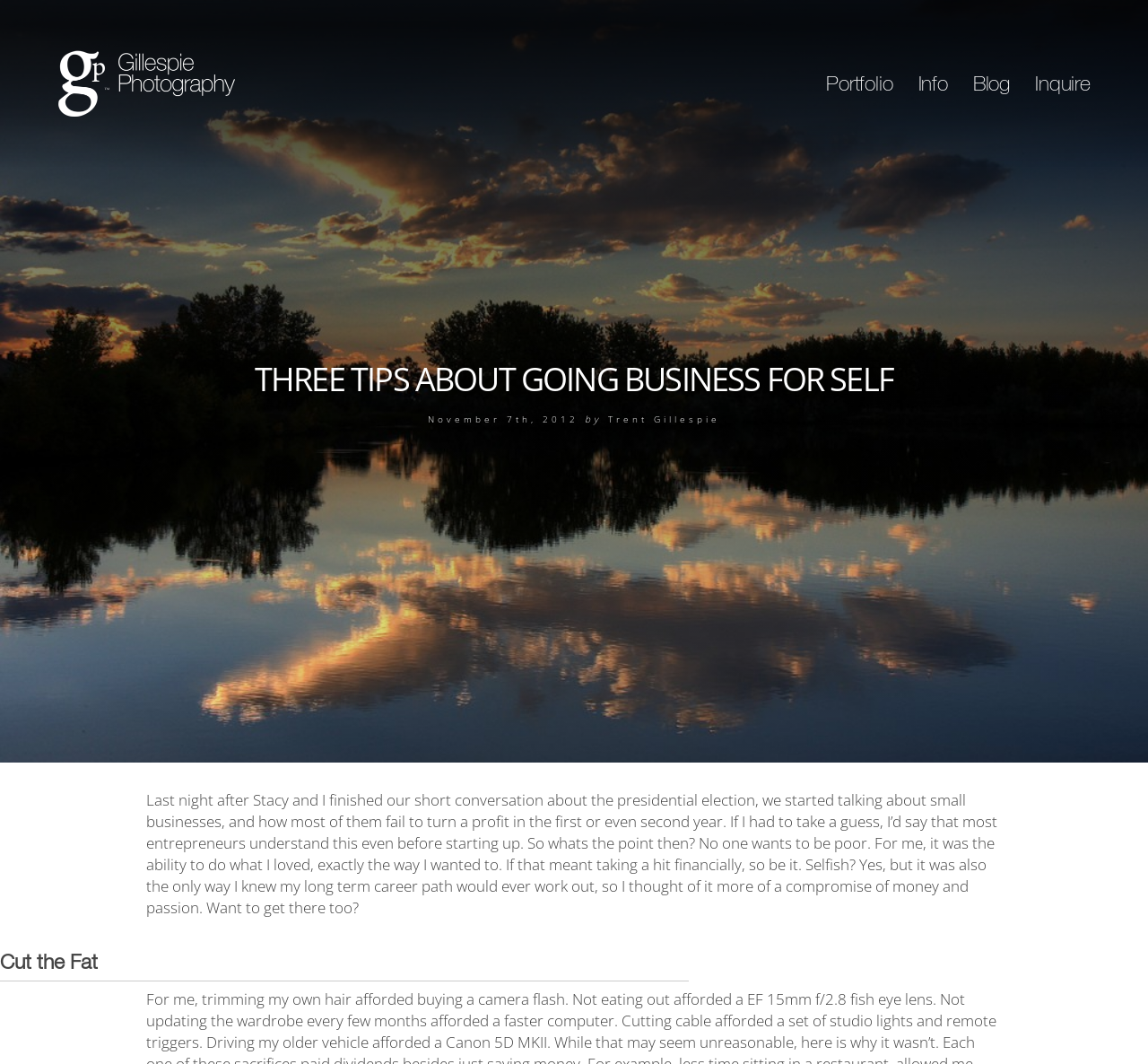Please answer the following question using a single word or phrase: 
What is the name of the photography business?

Gillespie Photography